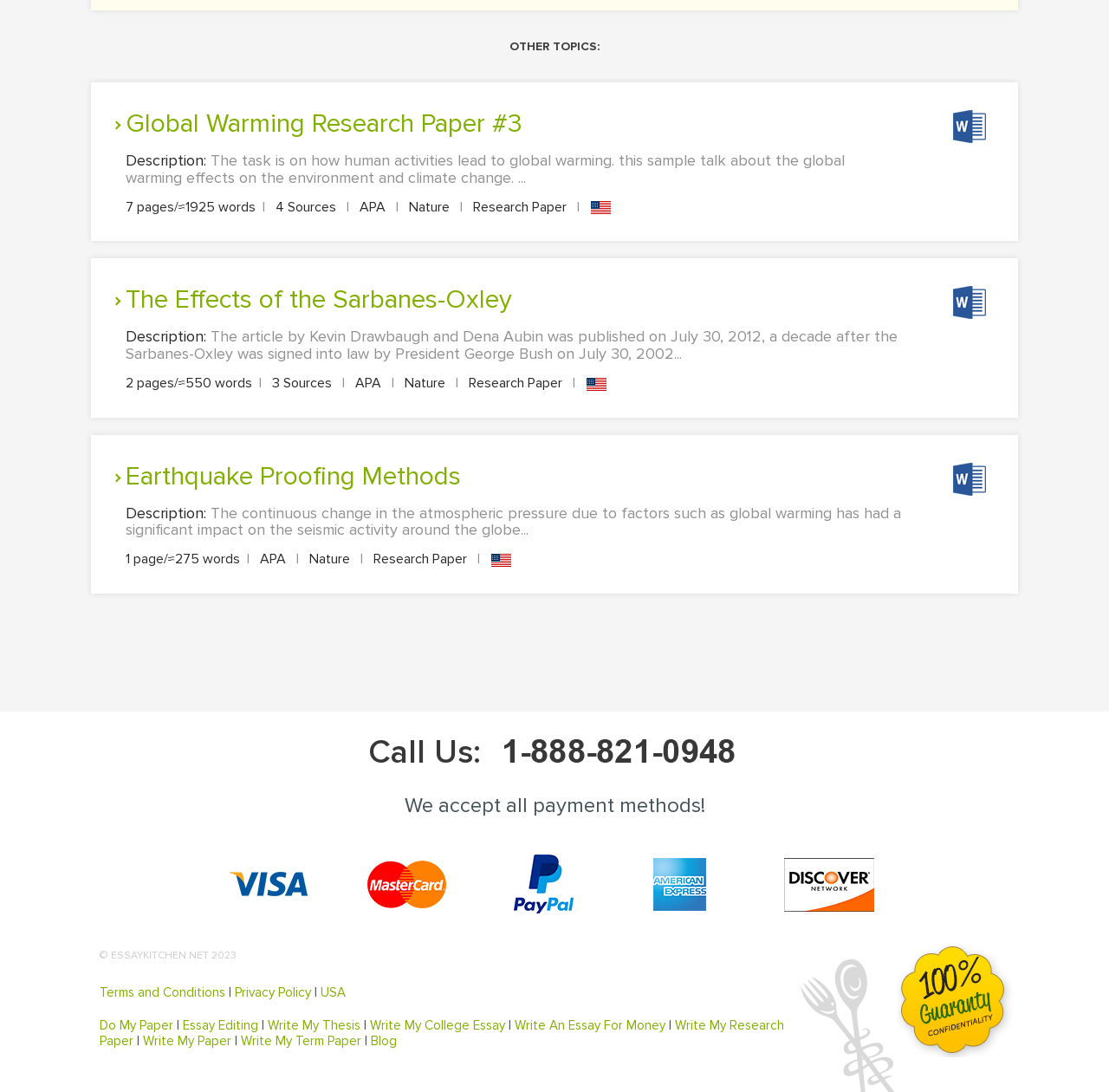What is the language of the research papers?
Based on the image, provide a one-word or brief-phrase response.

English (U.S.)